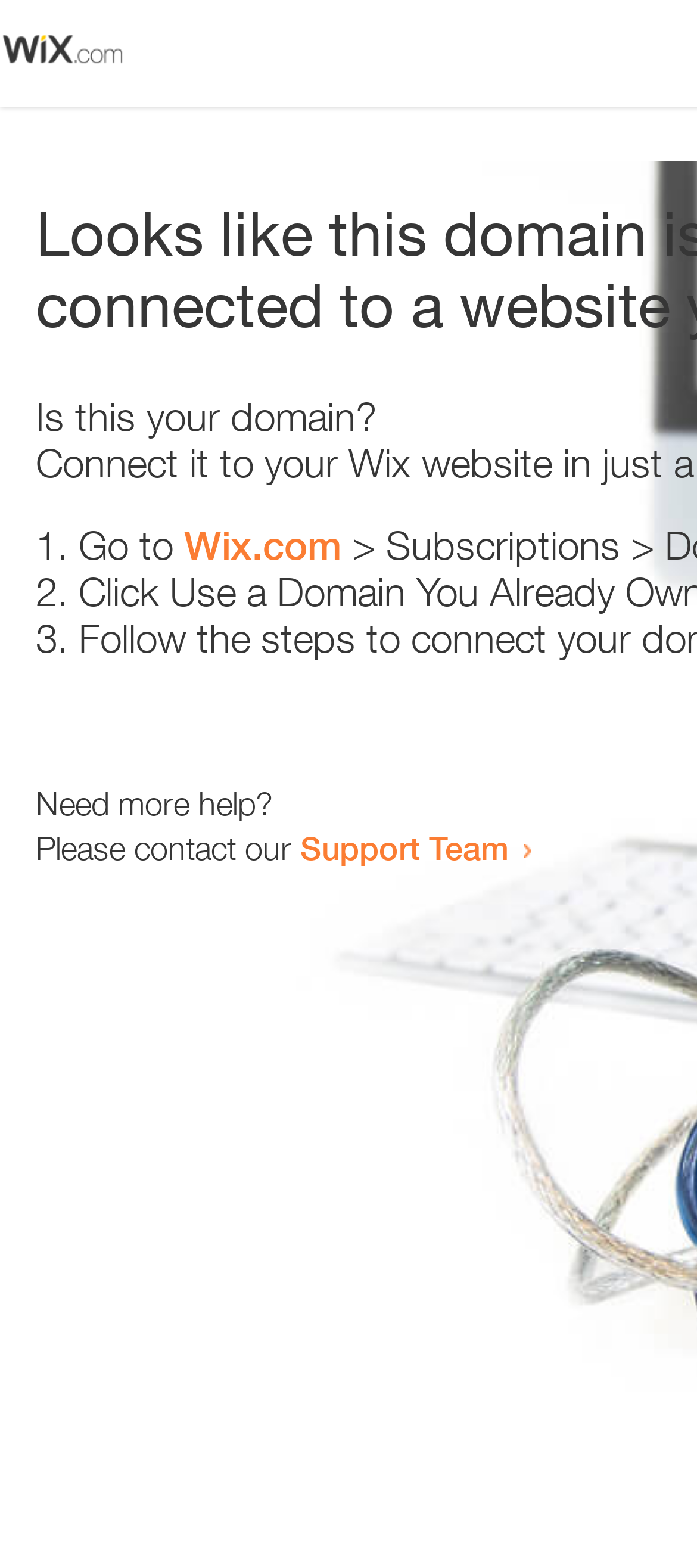How many list markers are present?
Give a single word or phrase answer based on the content of the image.

3